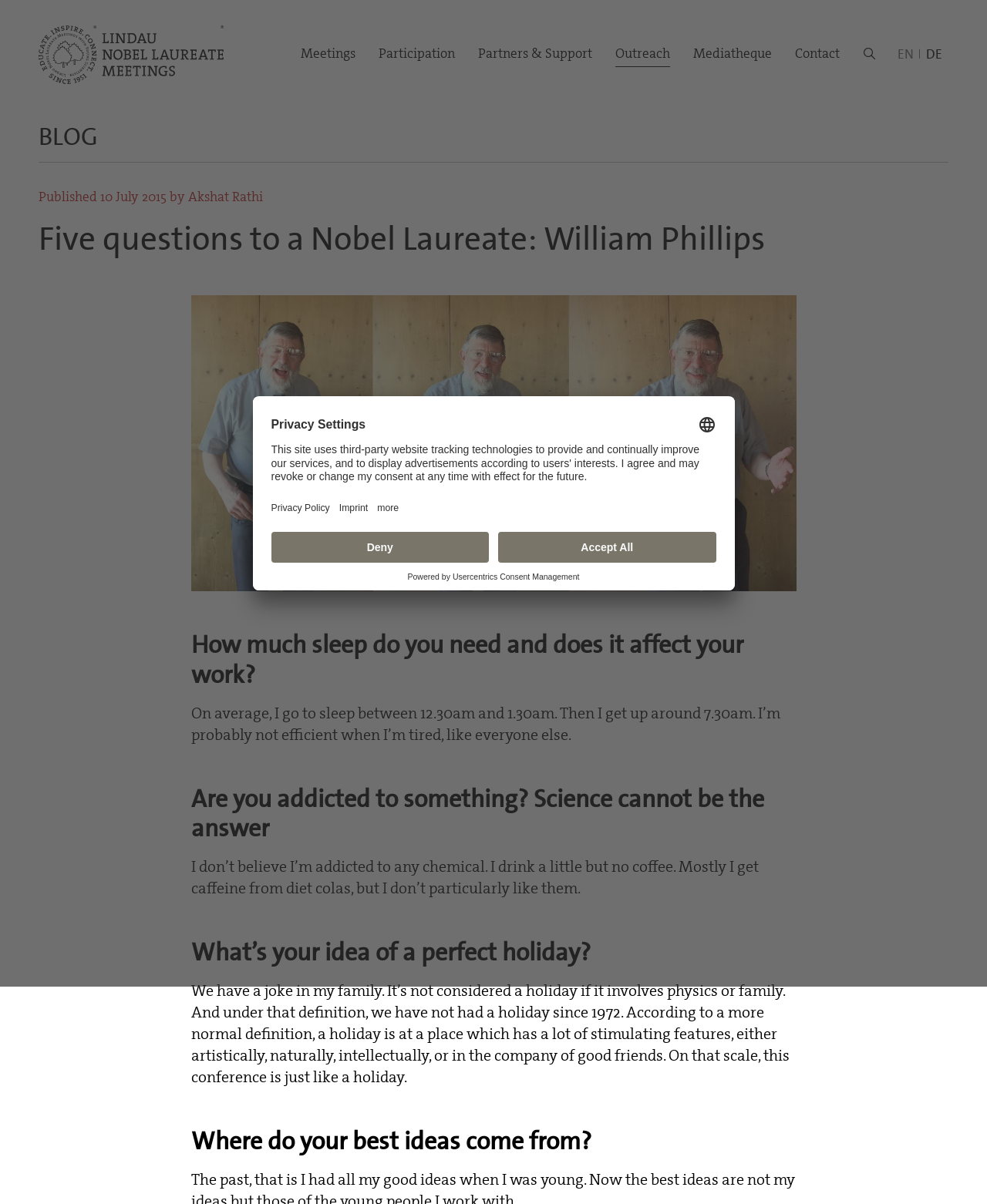Find and specify the bounding box coordinates that correspond to the clickable region for the instruction: "Go back to page".

None